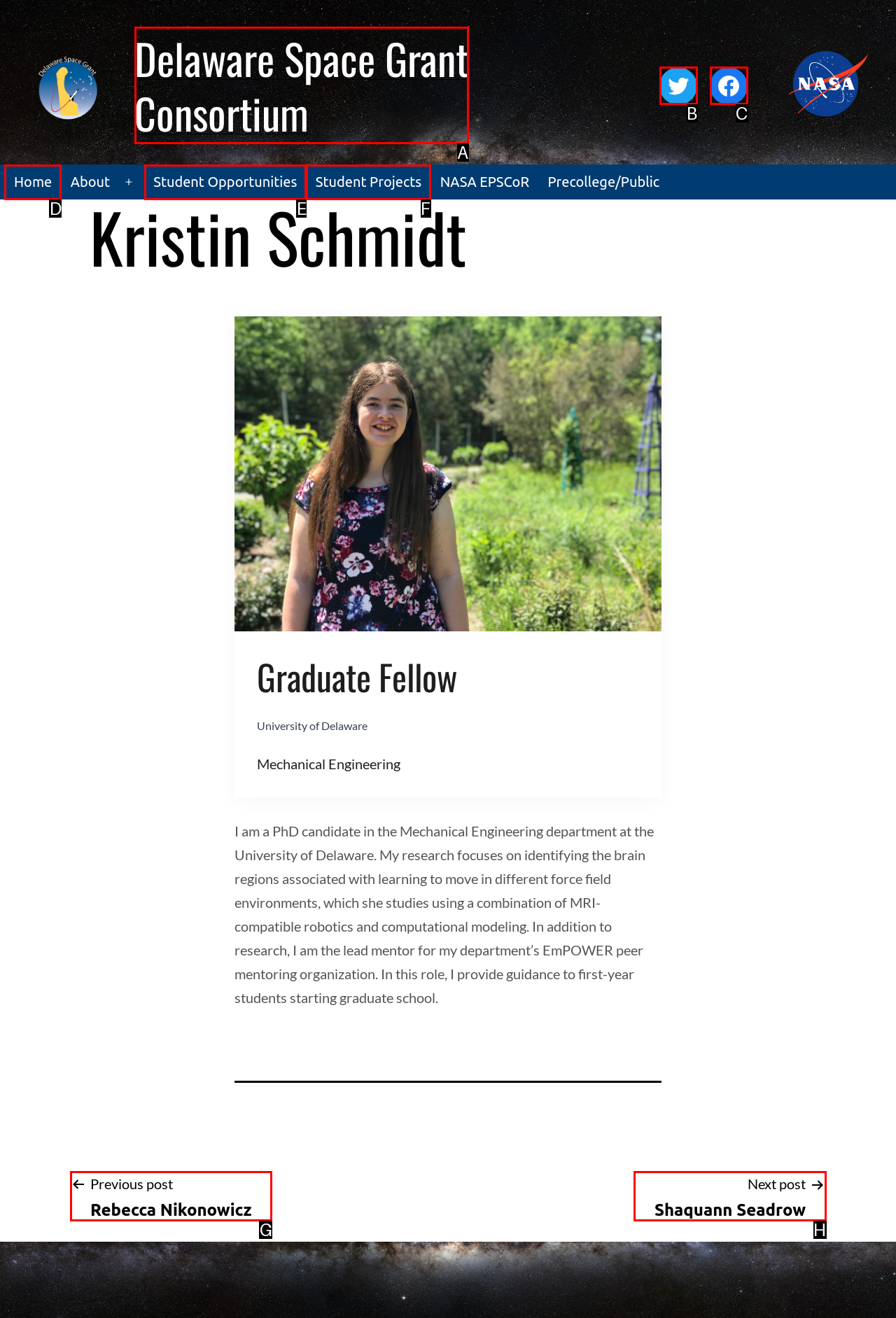Based on the description: Home, identify the matching lettered UI element.
Answer by indicating the letter from the choices.

D